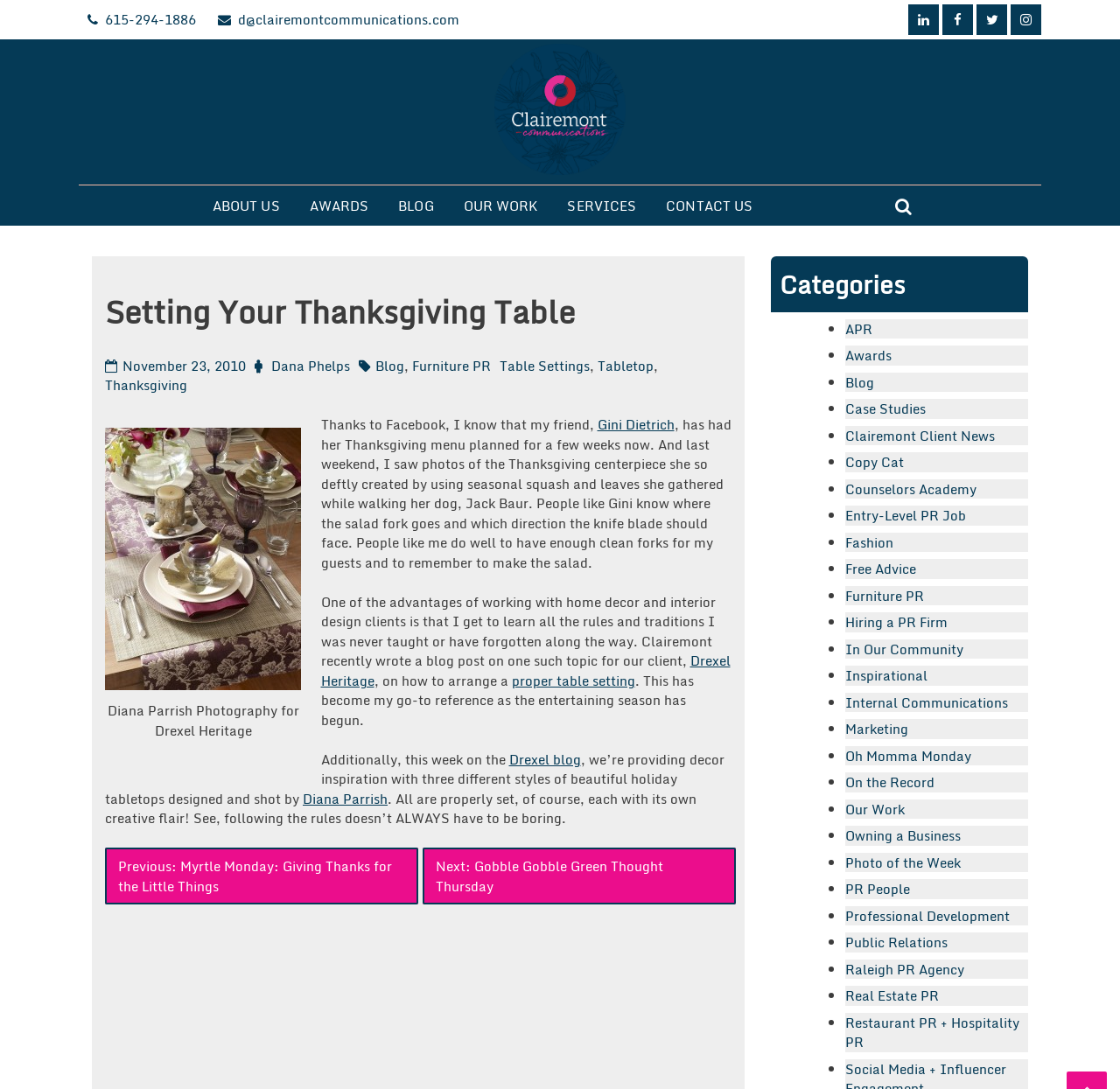Craft a detailed narrative of the webpage's structure and content.

The webpage is about a blog post titled "Setting Your Thanksgiving Table" on the Clairemont Communications website. At the top of the page, there is a header section with the company's logo, phone number, and email address. Below the header, there are links to various sections of the website, including "About Us", "Awards", "Blog", "Our Work", "Services", and "Contact Us".

The main content of the page is a blog post about setting a Thanksgiving table. The post is written by Dana Phelps and is categorized under "Furniture PR" and "Table Settings". The post begins with a brief introduction, followed by a paragraph about the author's friend, Gini Dietrich, who has planned her Thanksgiving menu in advance. The author then shares their own experience of learning about table settings and traditions while working with home decor and interior design clients.

The post includes a link to a previous blog post on the topic of table settings, as well as a mention of a blog post on the Drexel Heritage website, which provides decor inspiration for holiday tabletops. There is also an image on the page, described as a photograph by Diana Parrish, which shows a beautifully set table.

At the bottom of the page, there are links to previous and next posts, as well as a list of categories, including "APR", "Awards", "Blog", "Case Studies", and others.